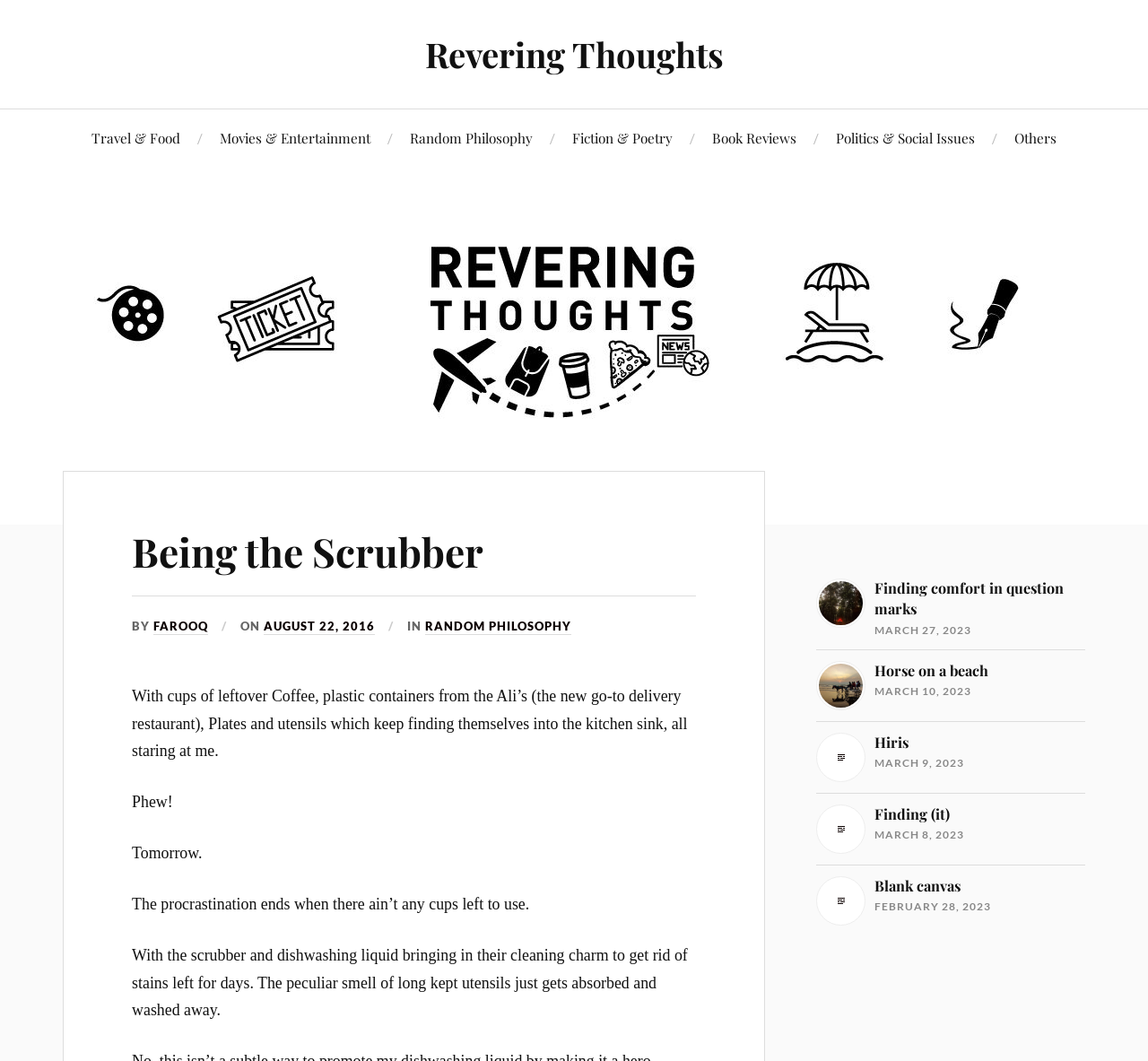Please specify the bounding box coordinates for the clickable region that will help you carry out the instruction: "Check the latest post 'Finding comfort in question marks'".

[0.711, 0.545, 0.945, 0.602]